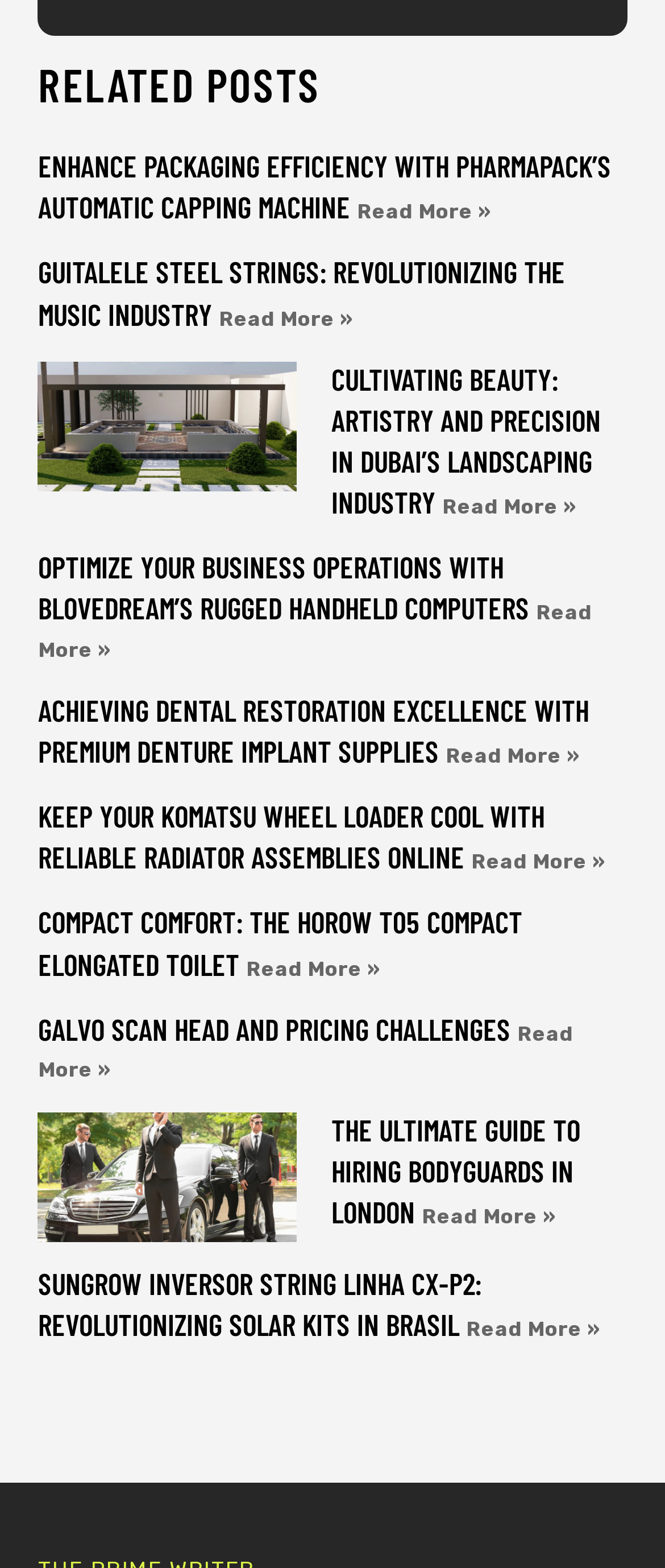What is the title of the first article?
From the details in the image, answer the question comprehensively.

The title of the first article is 'ENHANCE PACKAGING EFFICIENCY WITH PHARMAPACK’S AUTOMATIC CAPPING MACHINE' because it is the text content of the link element with ID 508, which is a child of the first article element with ID 191.